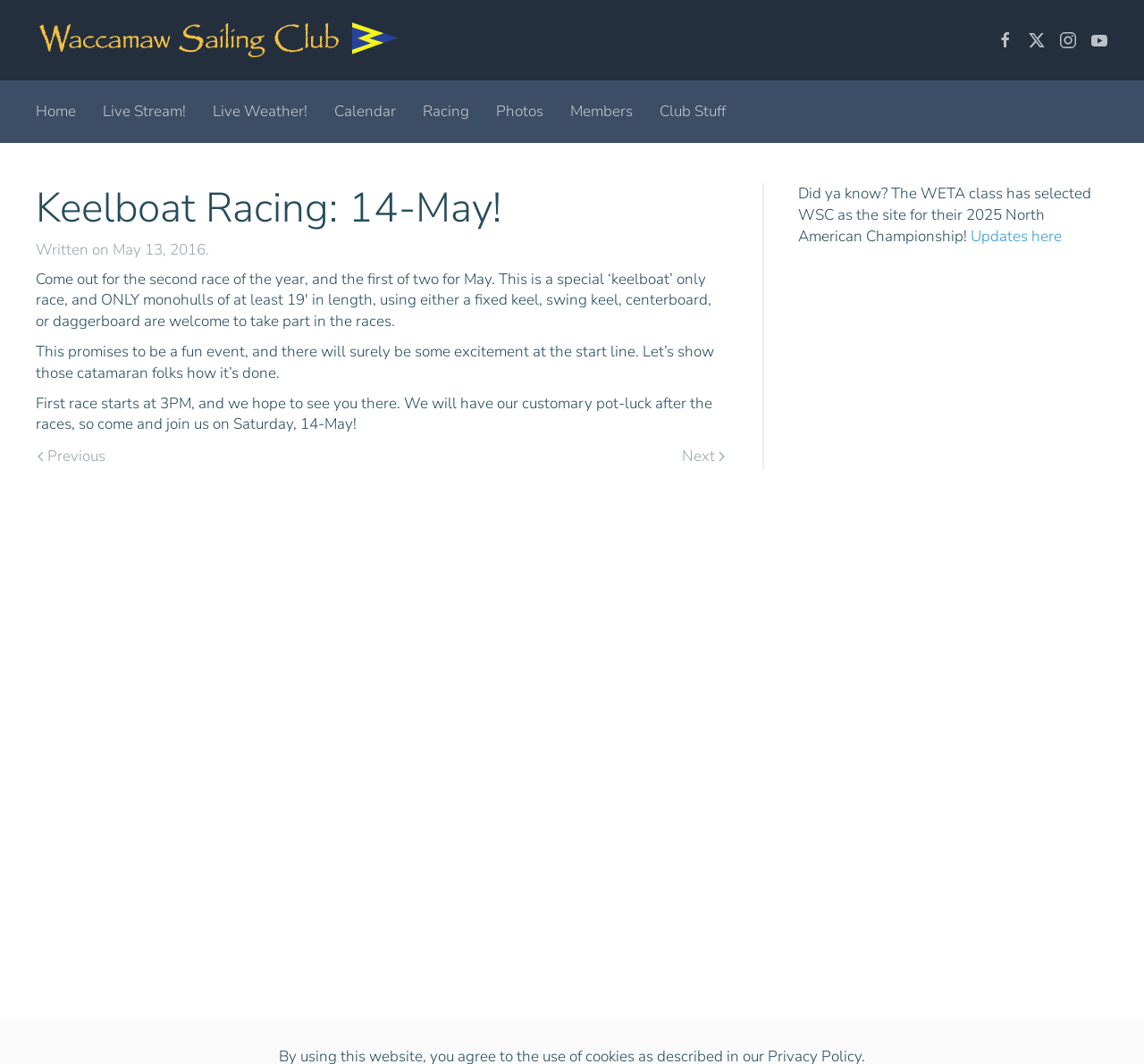Please locate the bounding box coordinates of the element's region that needs to be clicked to follow the instruction: "Click on 'Next page'". The bounding box coordinates should be provided as four float numbers between 0 and 1, i.e., [left, top, right, bottom].

[0.595, 0.417, 0.635, 0.442]